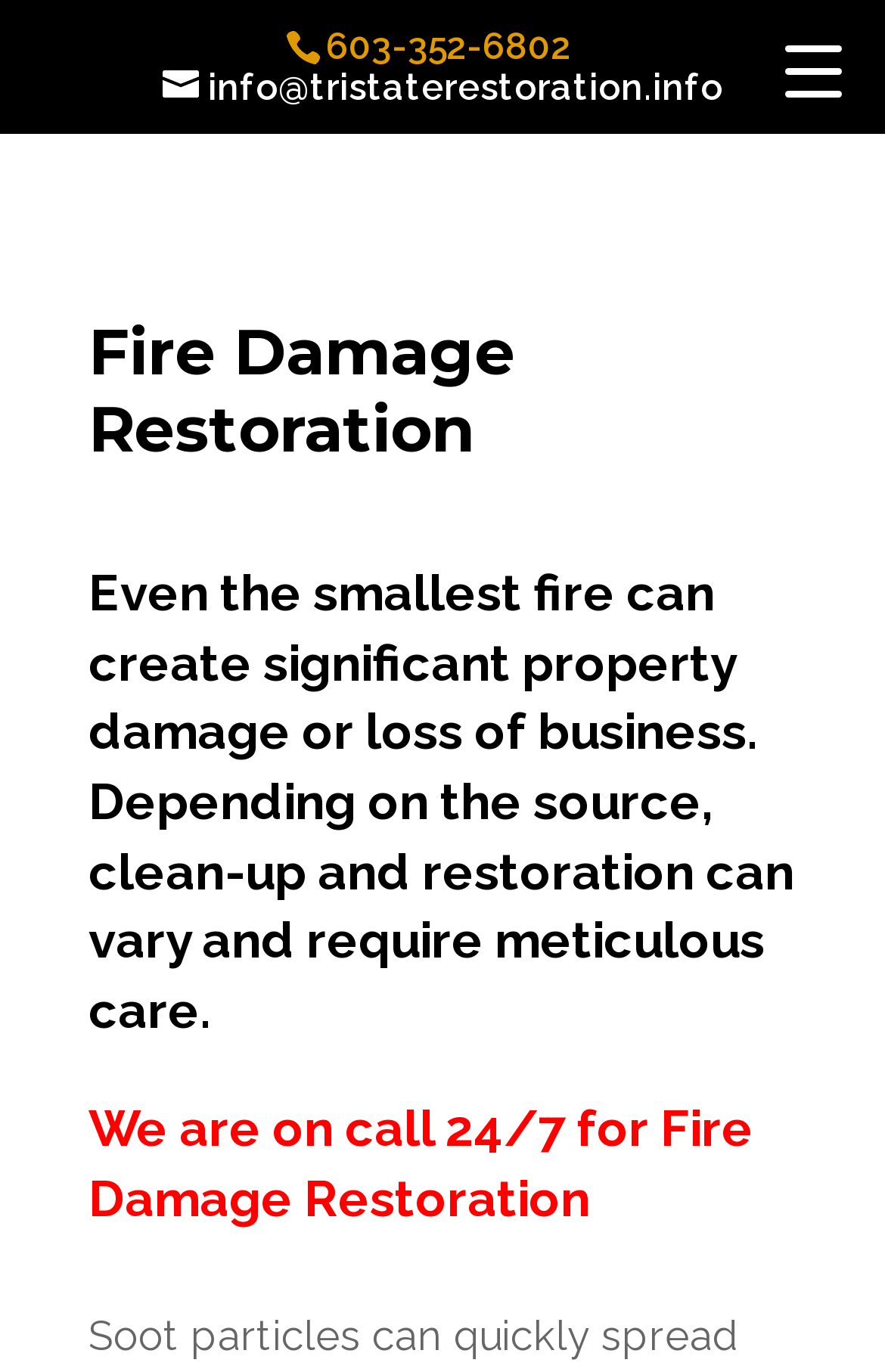Identify and provide the bounding box for the element described by: "parent_node: 603-352-6802 info@tristaterestoration.info aria-label="Menu Trigger"".

[0.849, 0.005, 0.99, 0.096]